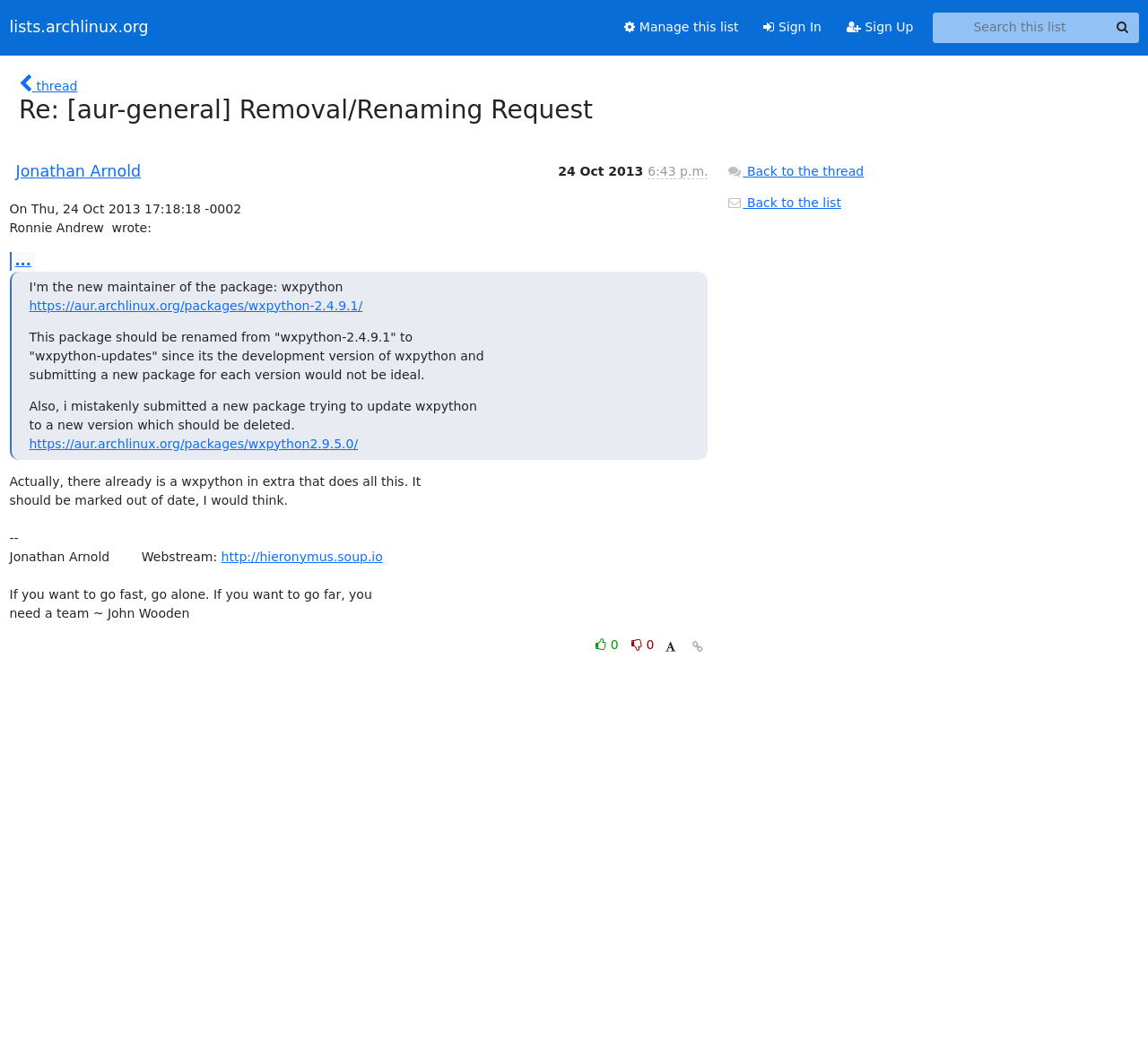Identify the bounding box coordinates of the region I need to click to complete this instruction: "Learn about the organization".

None